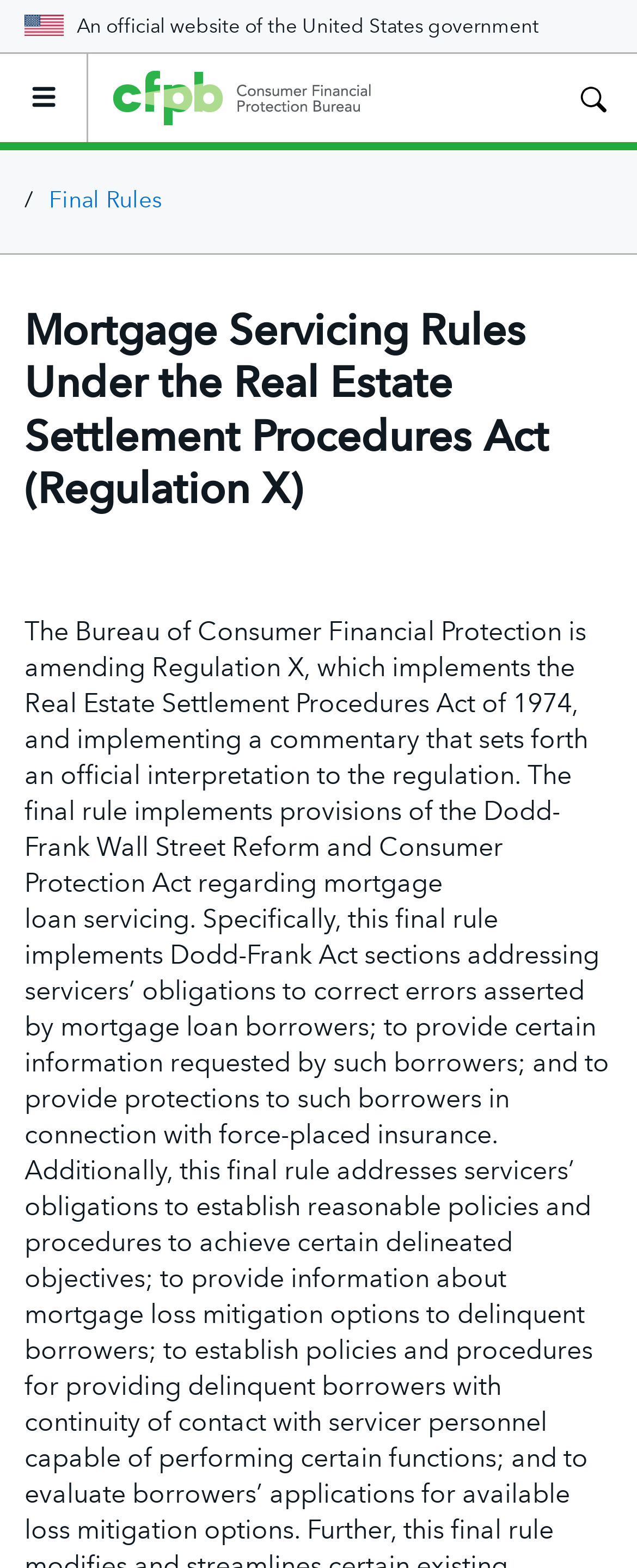Consider the image and give a detailed and elaborate answer to the question: 
What is the purpose of the button on the top-right corner?

I found the answer by looking at the top-right corner of the webpage, where there is a button with an image of a magnifying glass, which is a common icon for search functionality. The text next to it says 'Search the consumerfinance.gov website', which confirms that the button is for searching the website.